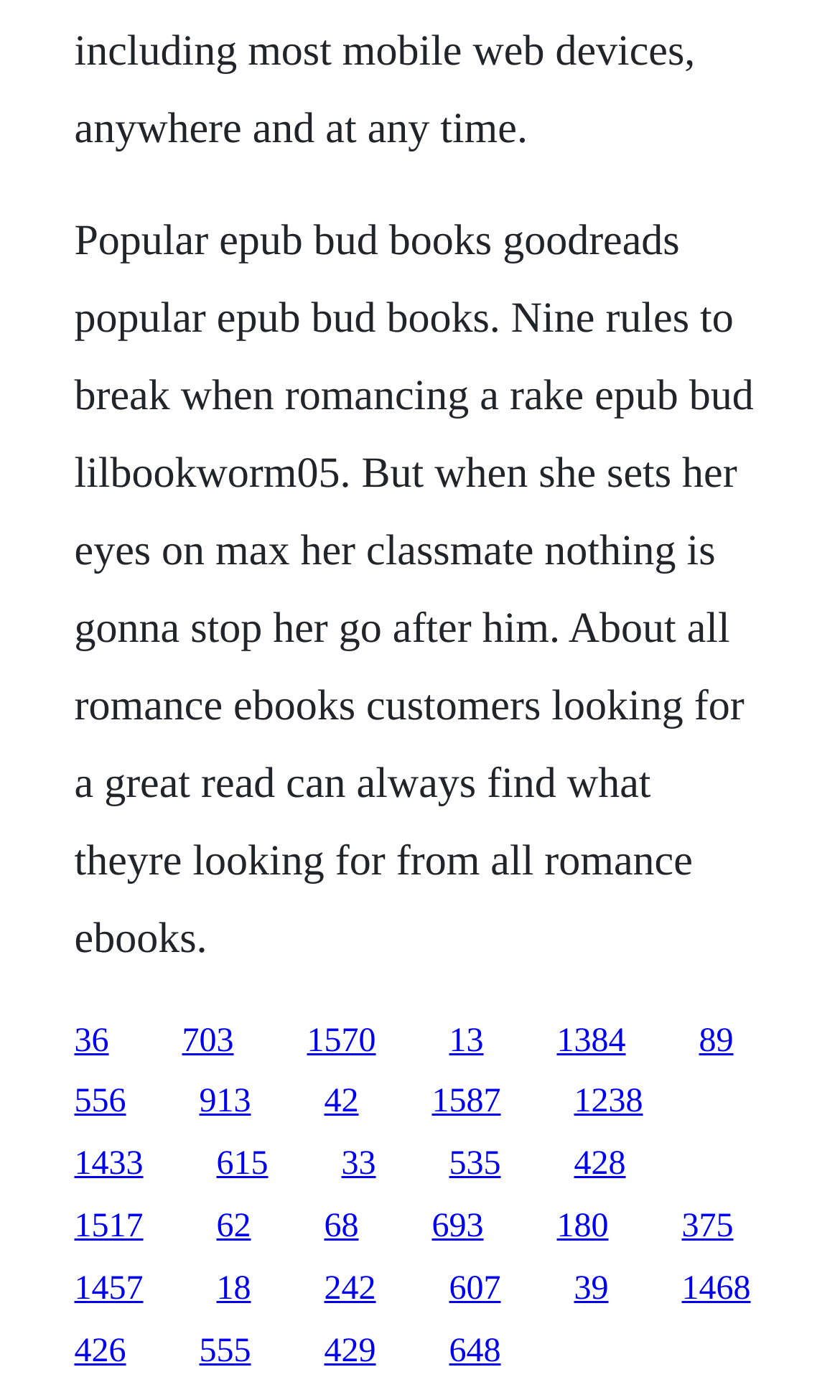What is the approximate width of the link elements?
By examining the image, provide a one-word or phrase answer.

0.1